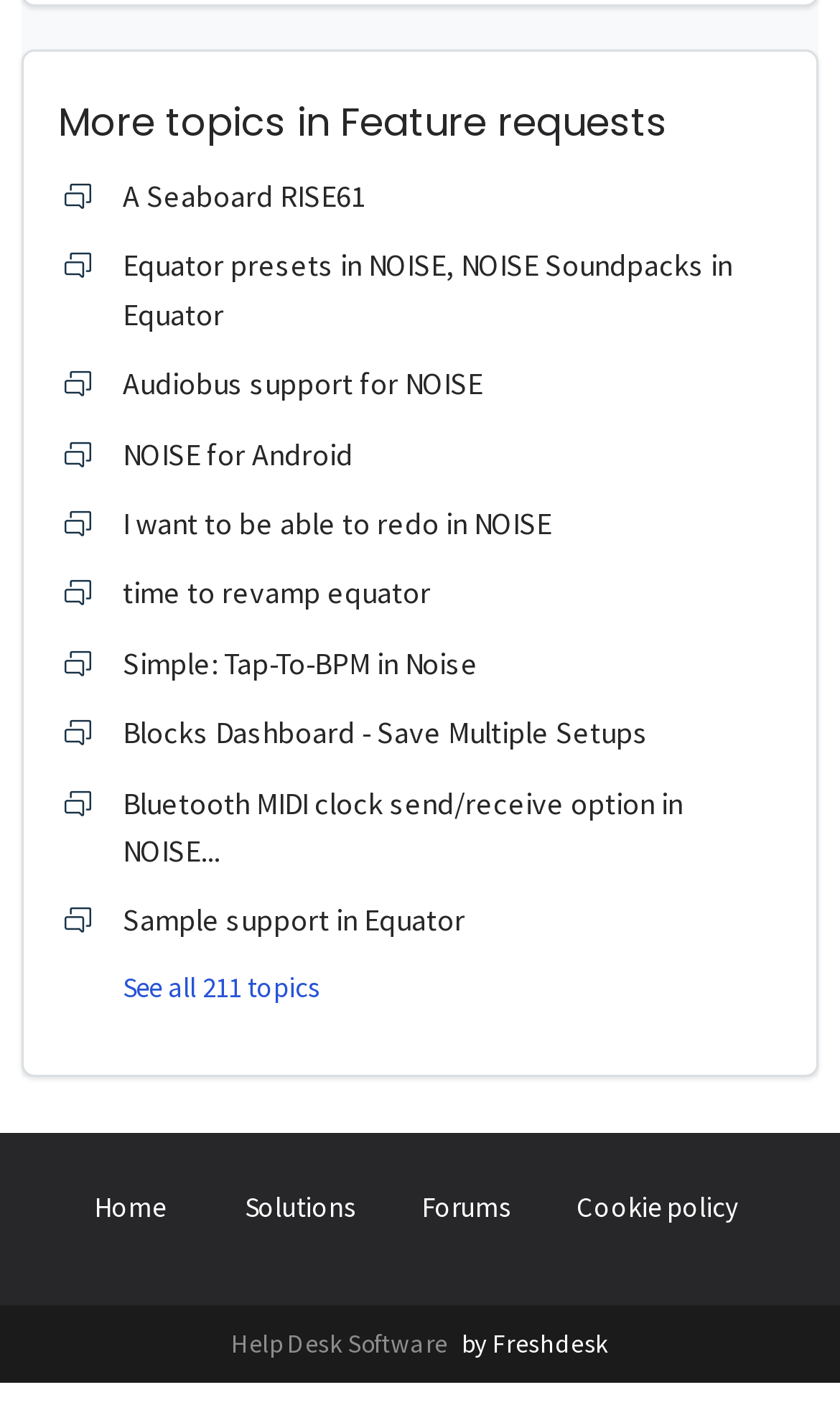Please determine the bounding box coordinates for the UI element described here. Use the format (top-left x, top-left y, bottom-right x, bottom-right y) with values bounded between 0 and 1: Venus Freeze

None